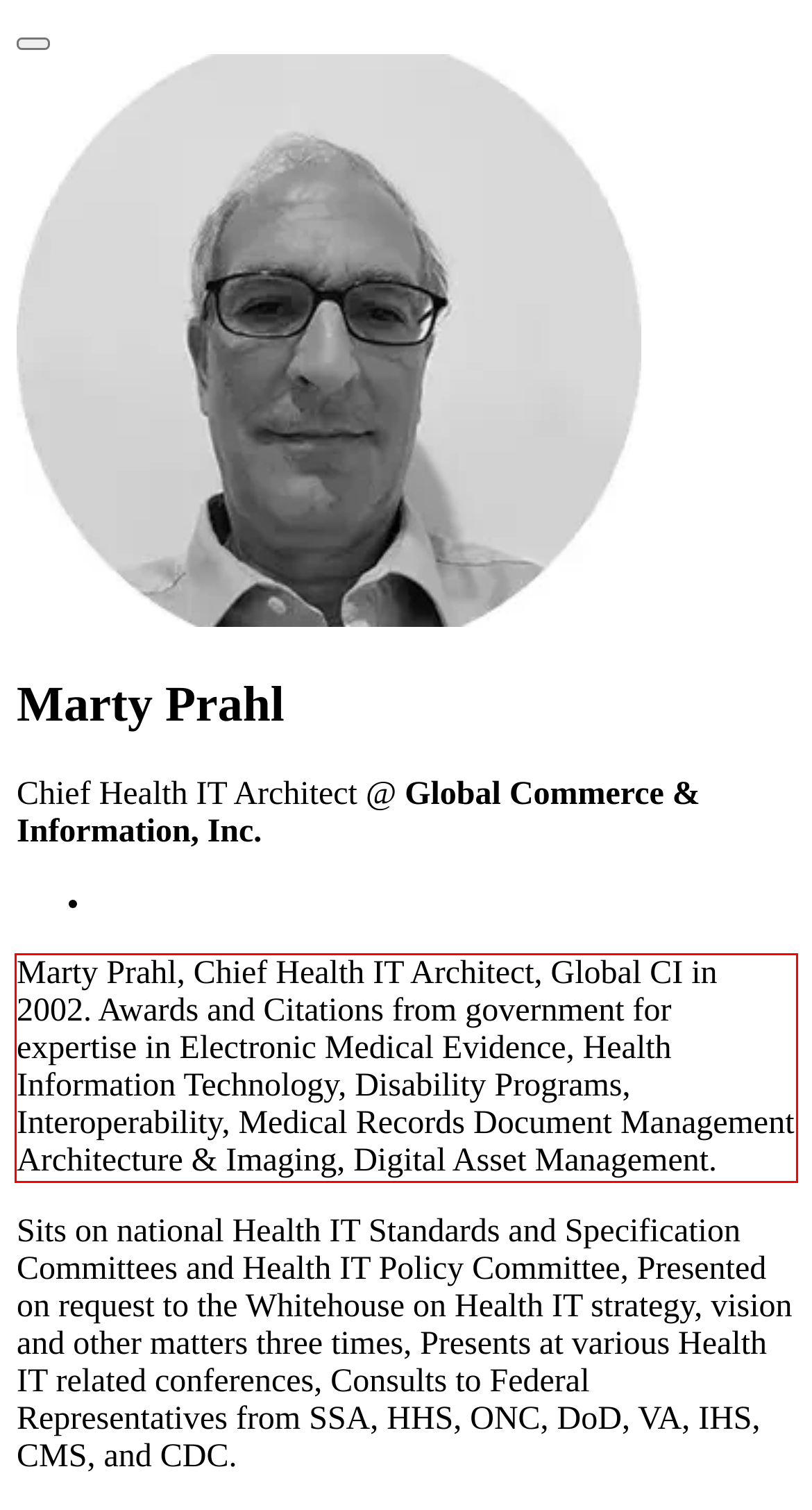You are presented with a webpage screenshot featuring a red bounding box. Perform OCR on the text inside the red bounding box and extract the content.

Marty Prahl, Chief Health IT Architect, Global CI in 2002. Awards and Citations from government for expertise in Electronic Medical Evidence, Health Information Technology, Disability Programs, Interoperability, Medical Records Document Management Architecture & Imaging, Digital Asset Management.